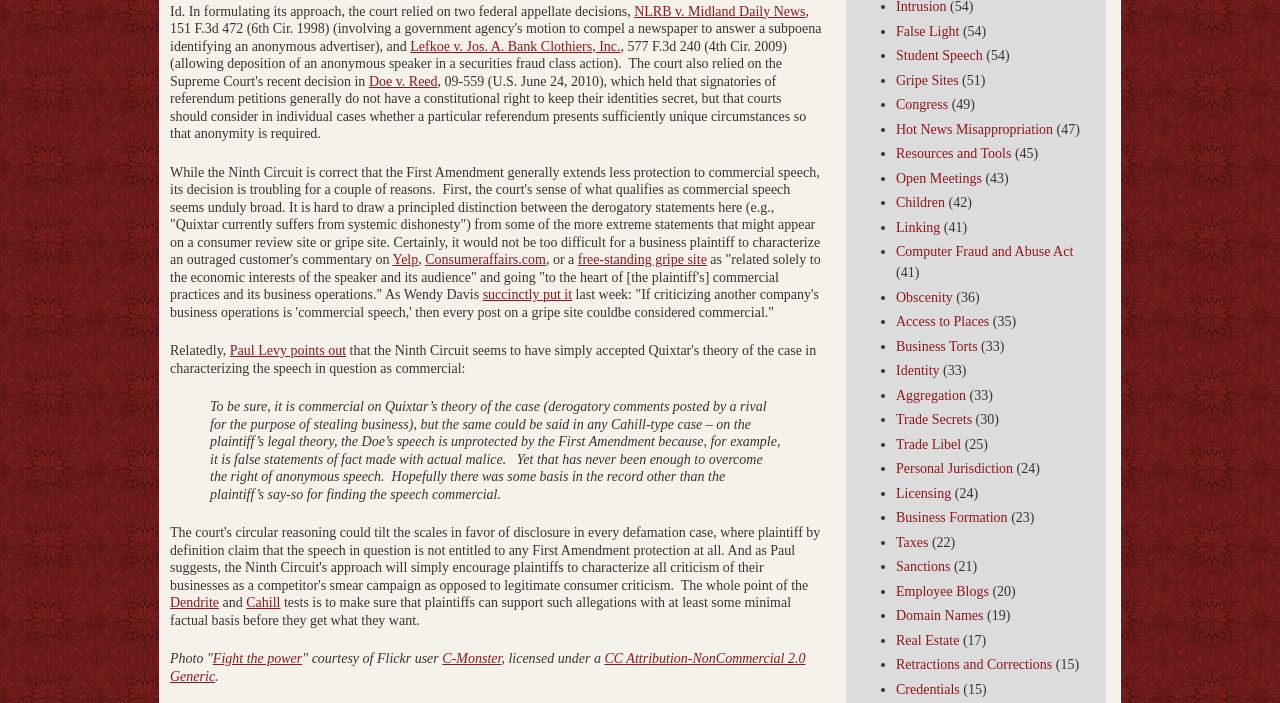Locate the bounding box coordinates of the segment that needs to be clicked to meet this instruction: "Read the quote from Flickr user 'C-Monster'".

[0.346, 0.926, 0.392, 0.947]